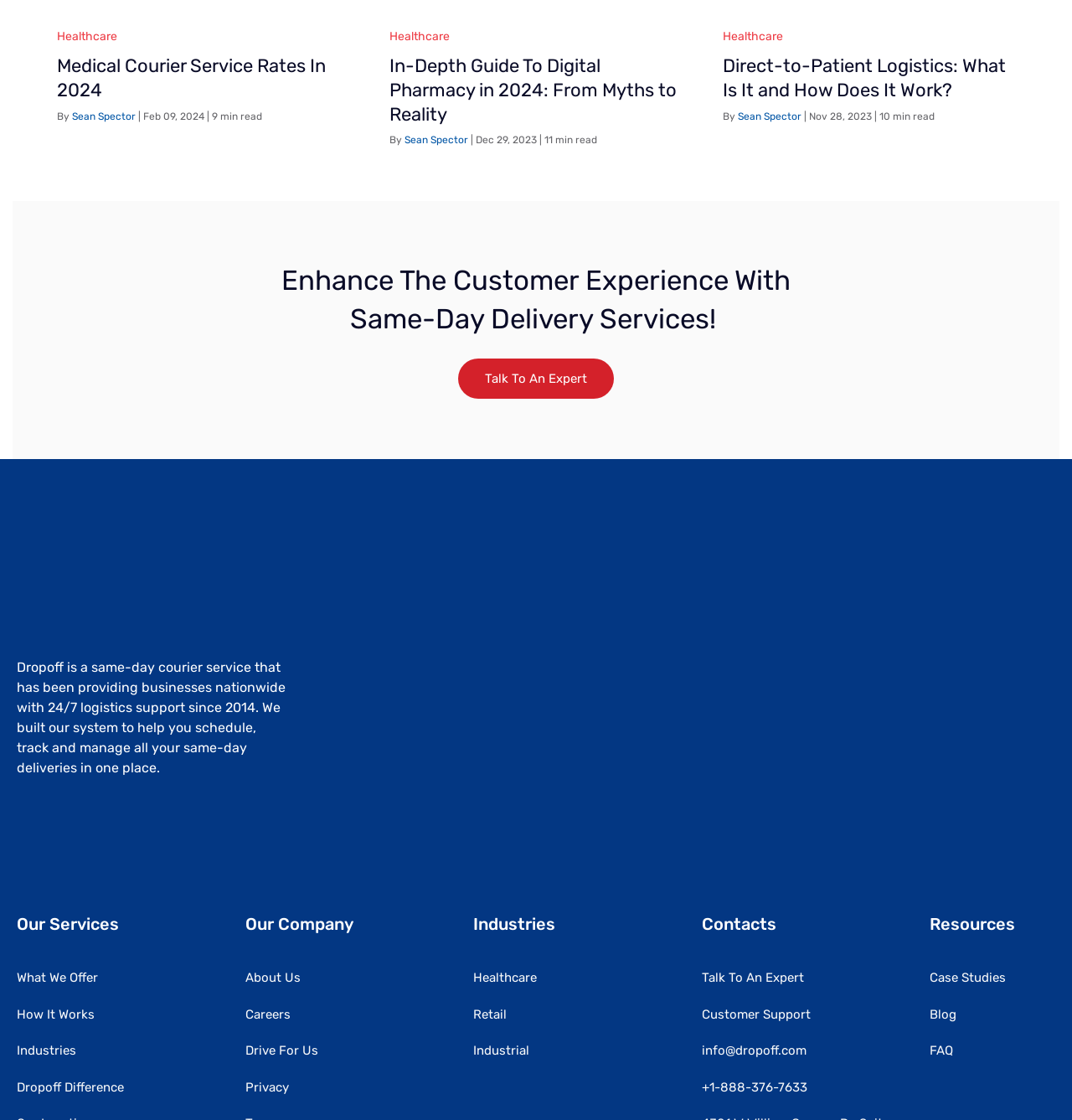Locate the bounding box coordinates of the element that should be clicked to fulfill the instruction: "Learn more about 'In-Depth Guide To Digital Pharmacy in 2024: From Myths to Reality'".

[0.364, 0.049, 0.631, 0.112]